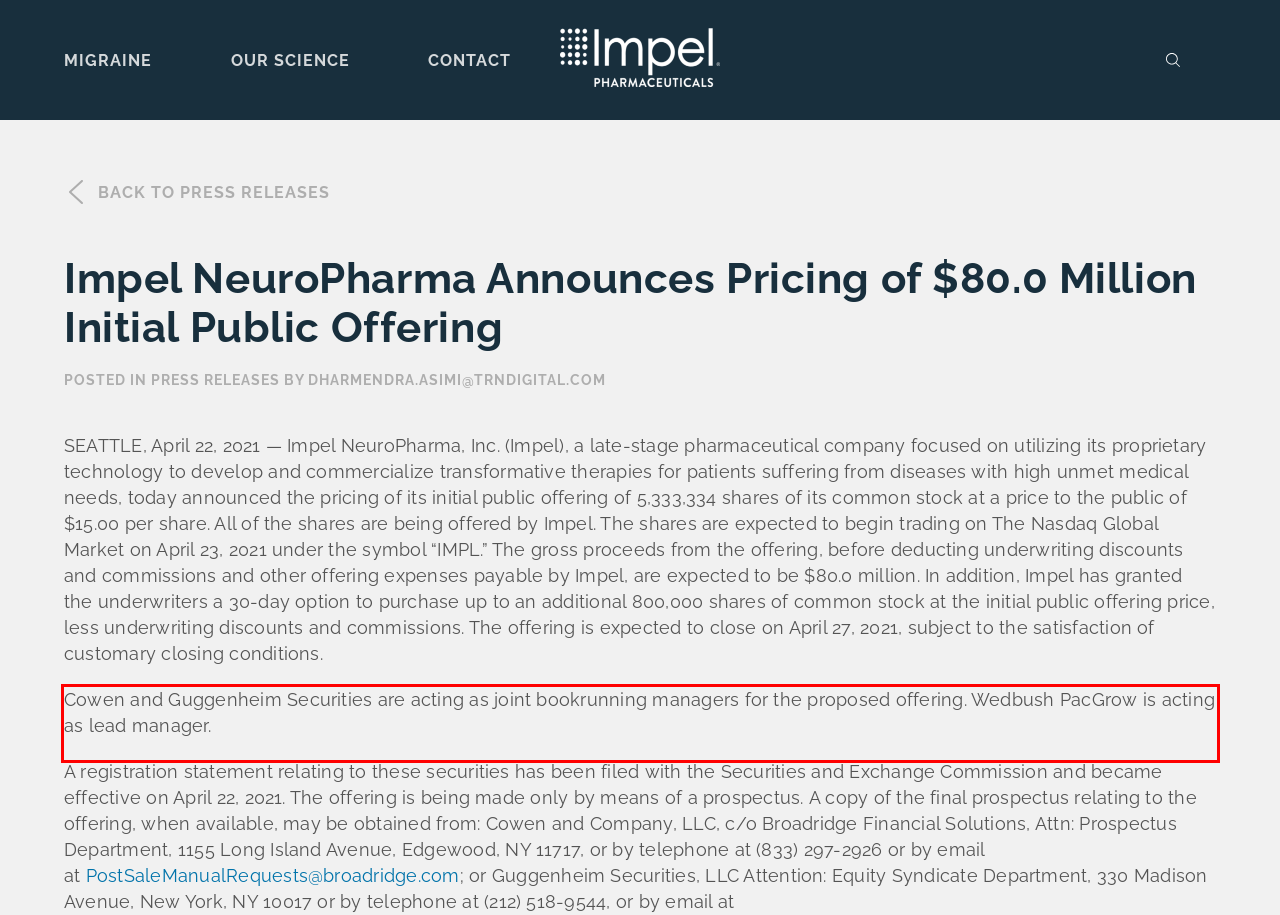Please examine the webpage screenshot and extract the text within the red bounding box using OCR.

Cowen and Guggenheim Securities are acting as joint bookrunning managers for the proposed offering. Wedbush PacGrow is acting as lead manager.